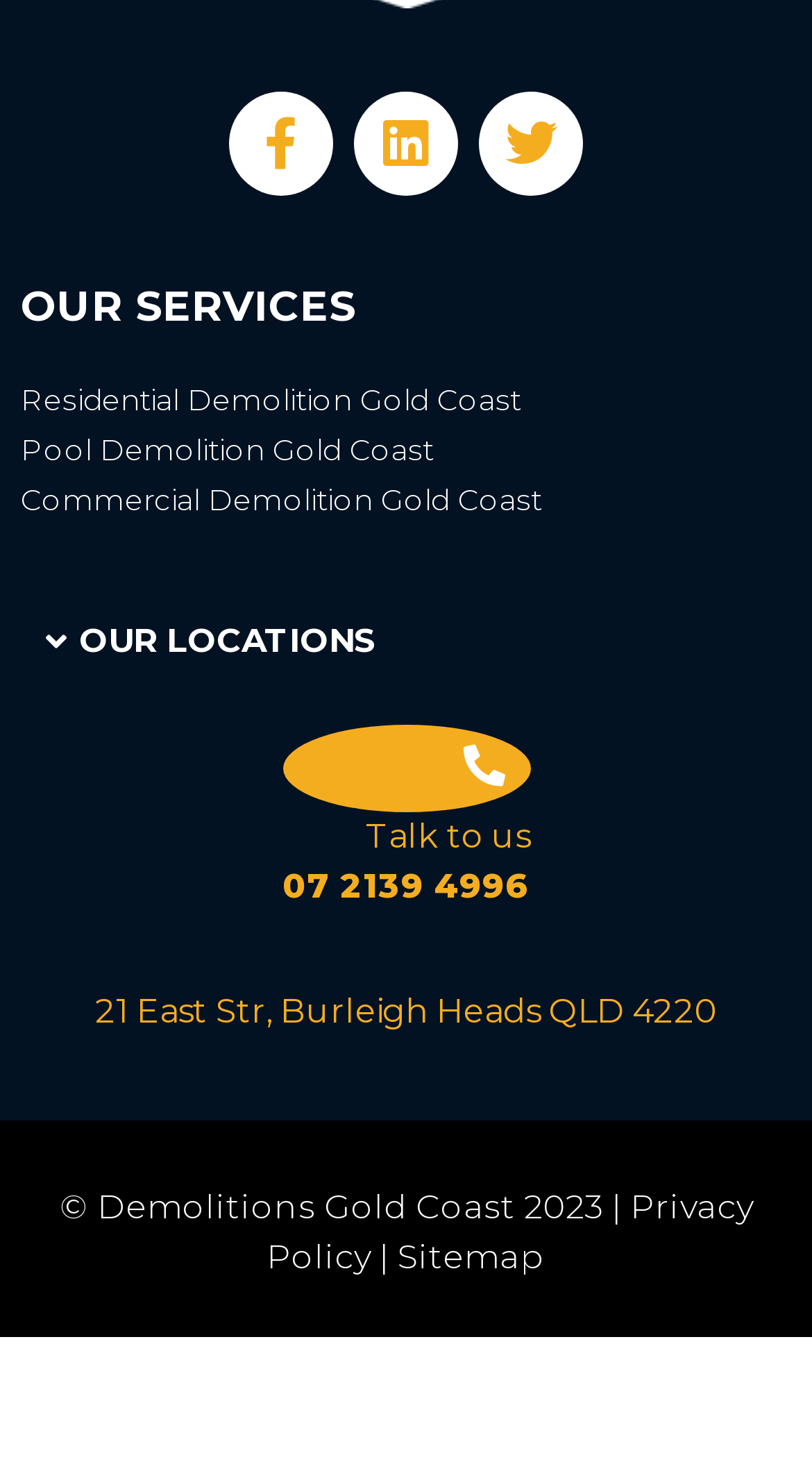Find the bounding box coordinates of the element to click in order to complete this instruction: "Read Privacy Policy". The bounding box coordinates must be four float numbers between 0 and 1, denoted as [left, top, right, bottom].

[0.328, 0.811, 0.927, 0.873]